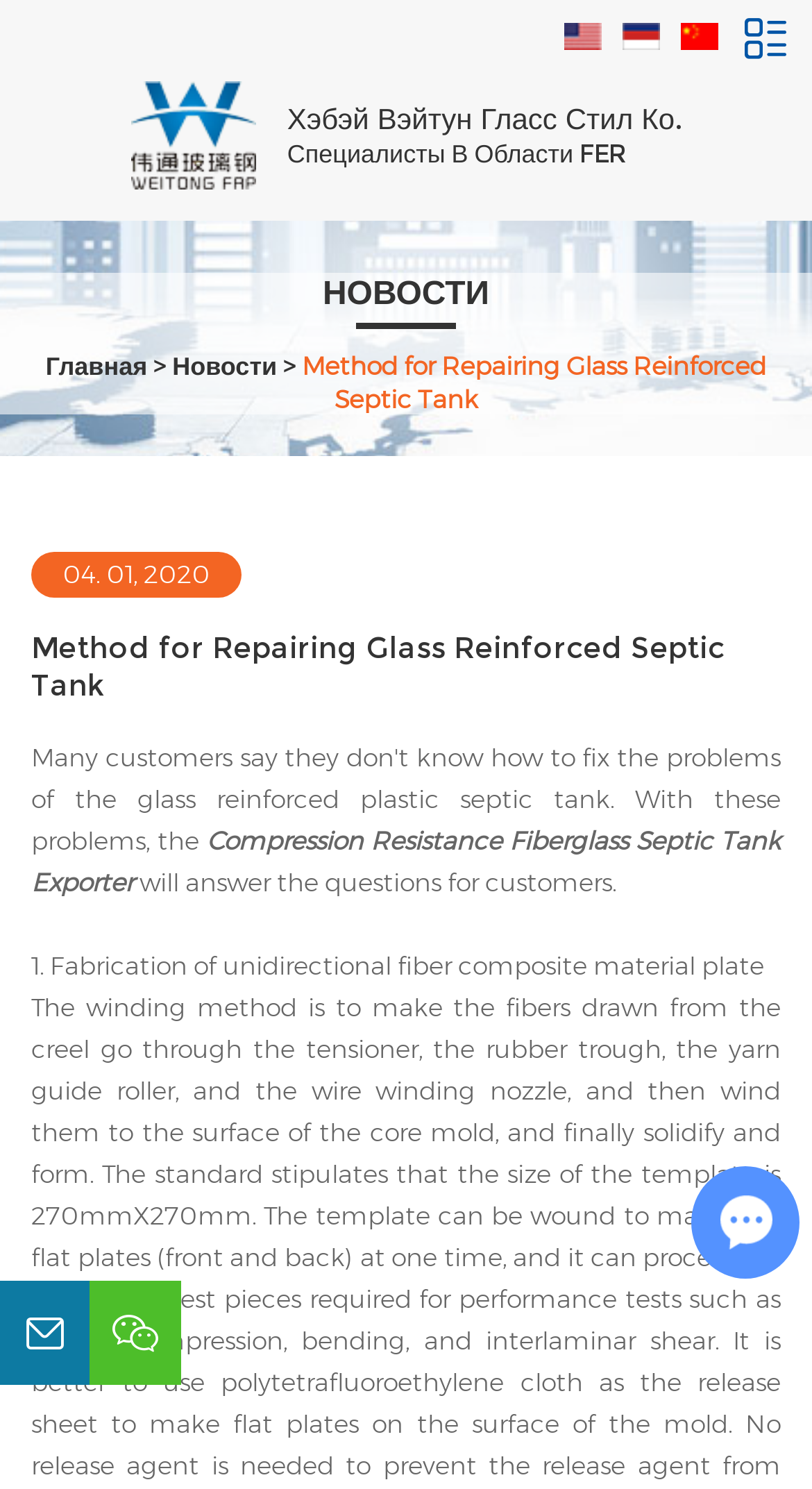Please identify the coordinates of the bounding box that should be clicked to fulfill this instruction: "Contact the Compression Resistance Fiberglass Septic Tank Exporter".

[0.038, 0.553, 0.962, 0.602]